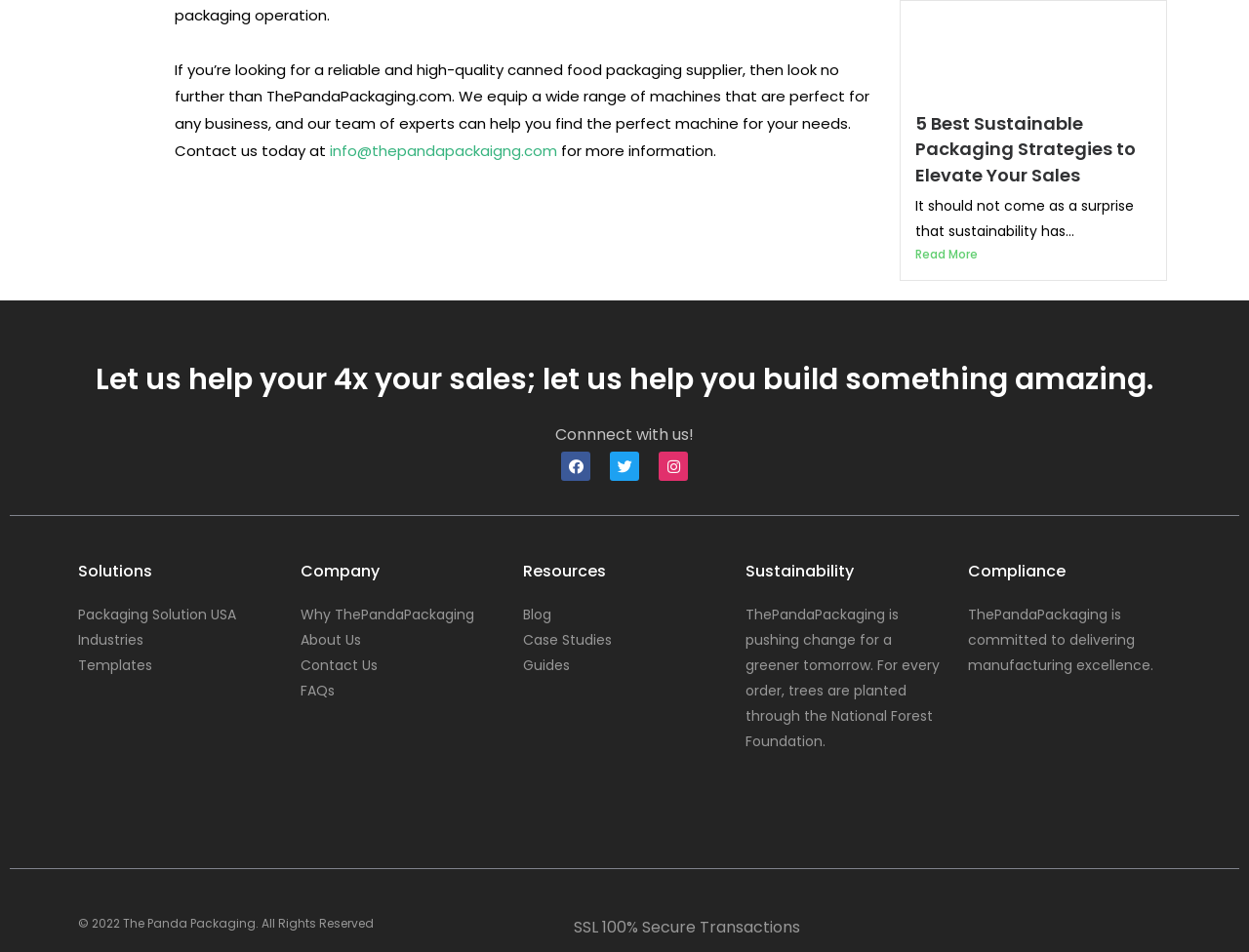Please provide a brief answer to the following inquiry using a single word or phrase:
How many social media platforms are listed to connect with the company?

3